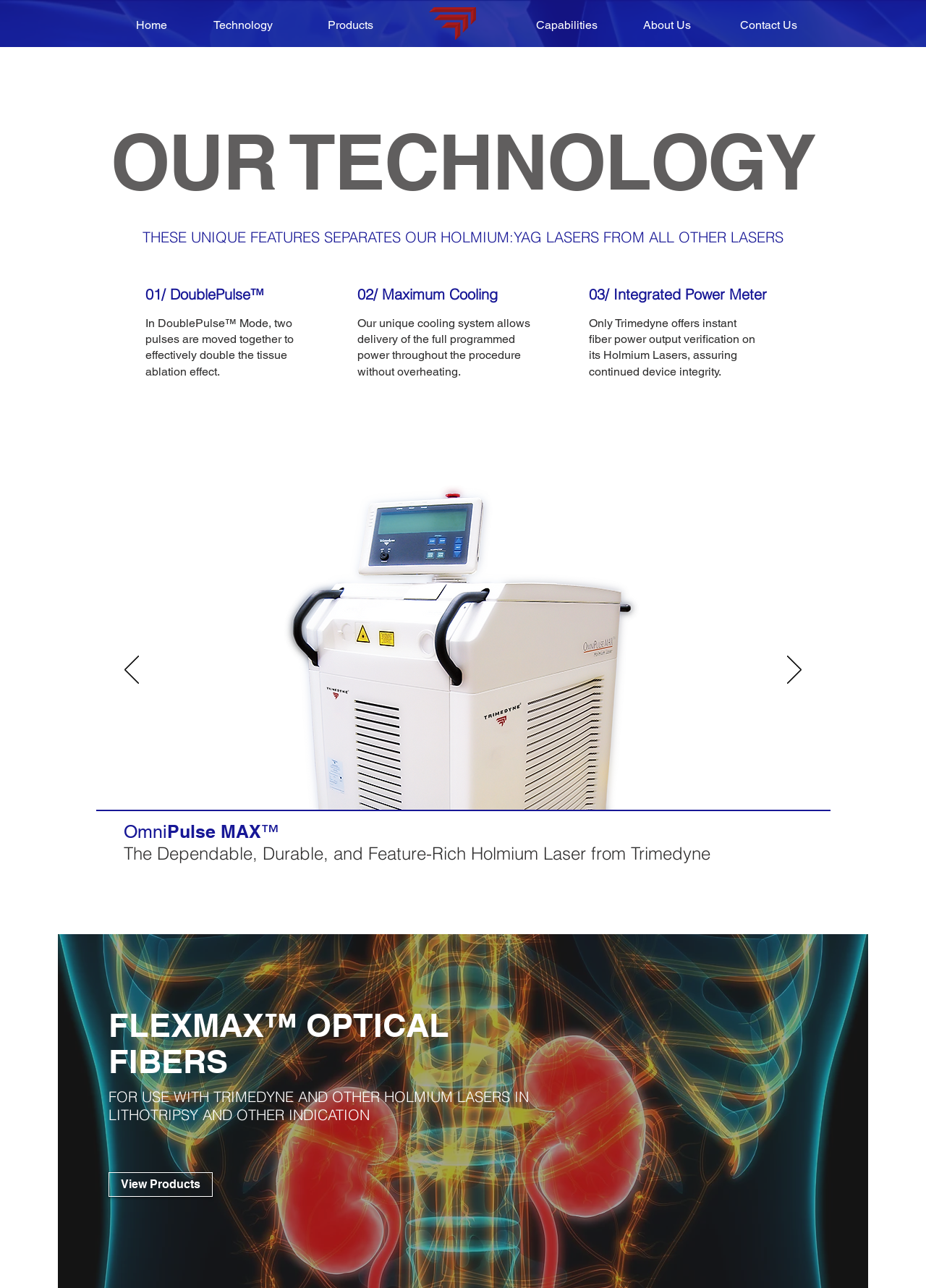Please answer the following question using a single word or phrase: 
What is the company name?

Trimedyne